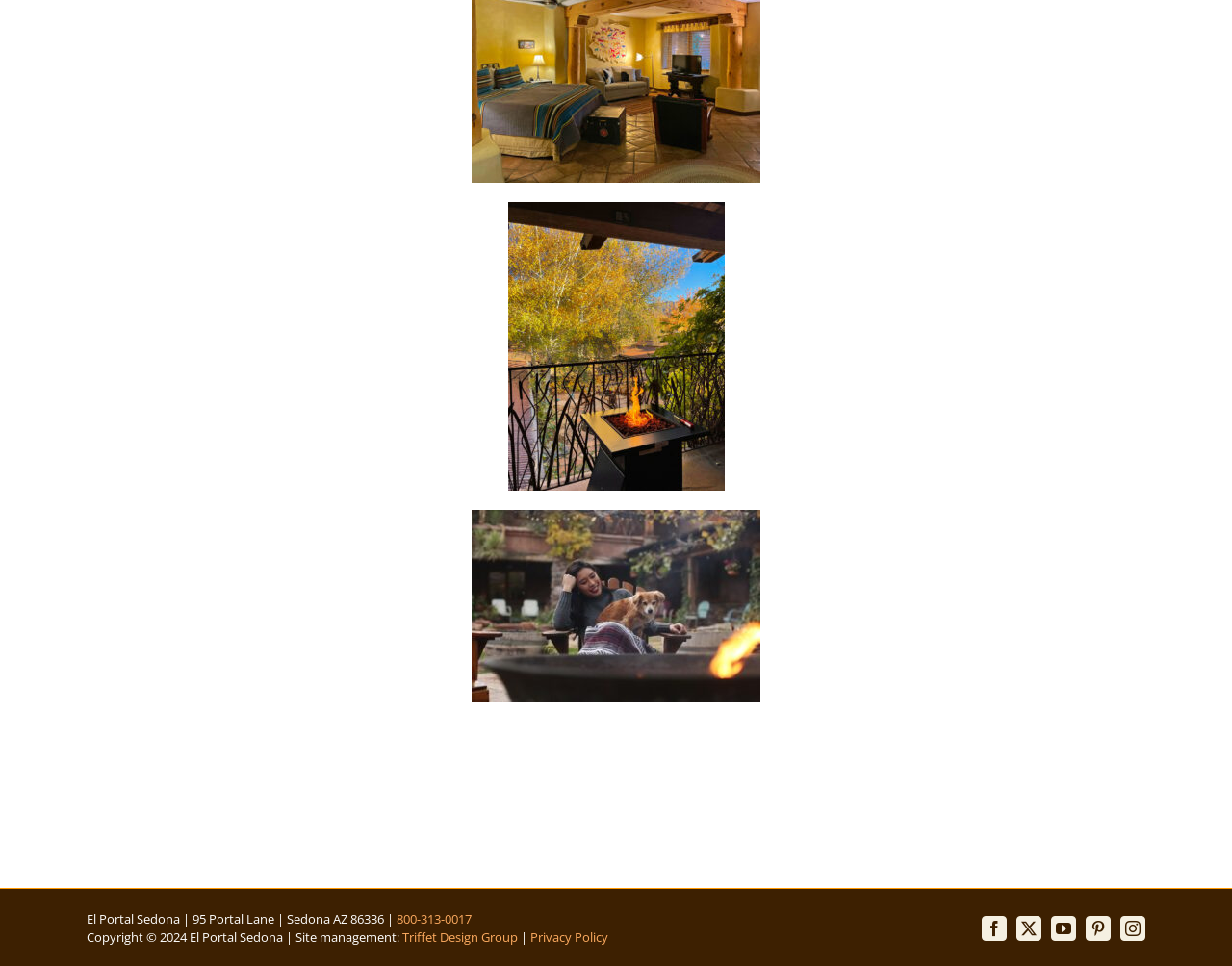Locate the bounding box coordinates of the element that should be clicked to execute the following instruction: "Visit Triffet Design Group website".

[0.327, 0.961, 0.42, 0.979]